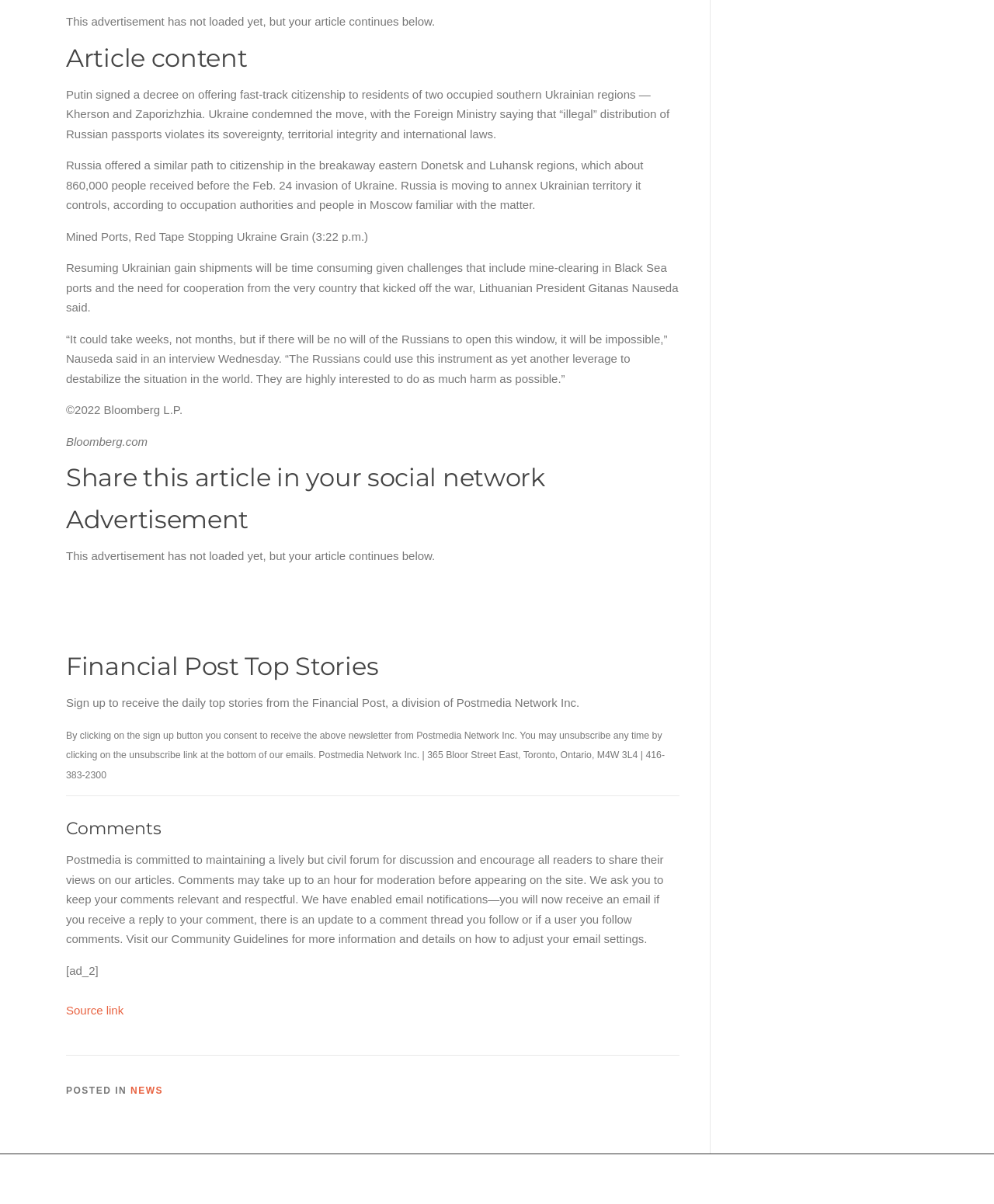Please determine the bounding box coordinates for the element with the description: "Source link".

[0.066, 0.833, 0.124, 0.844]